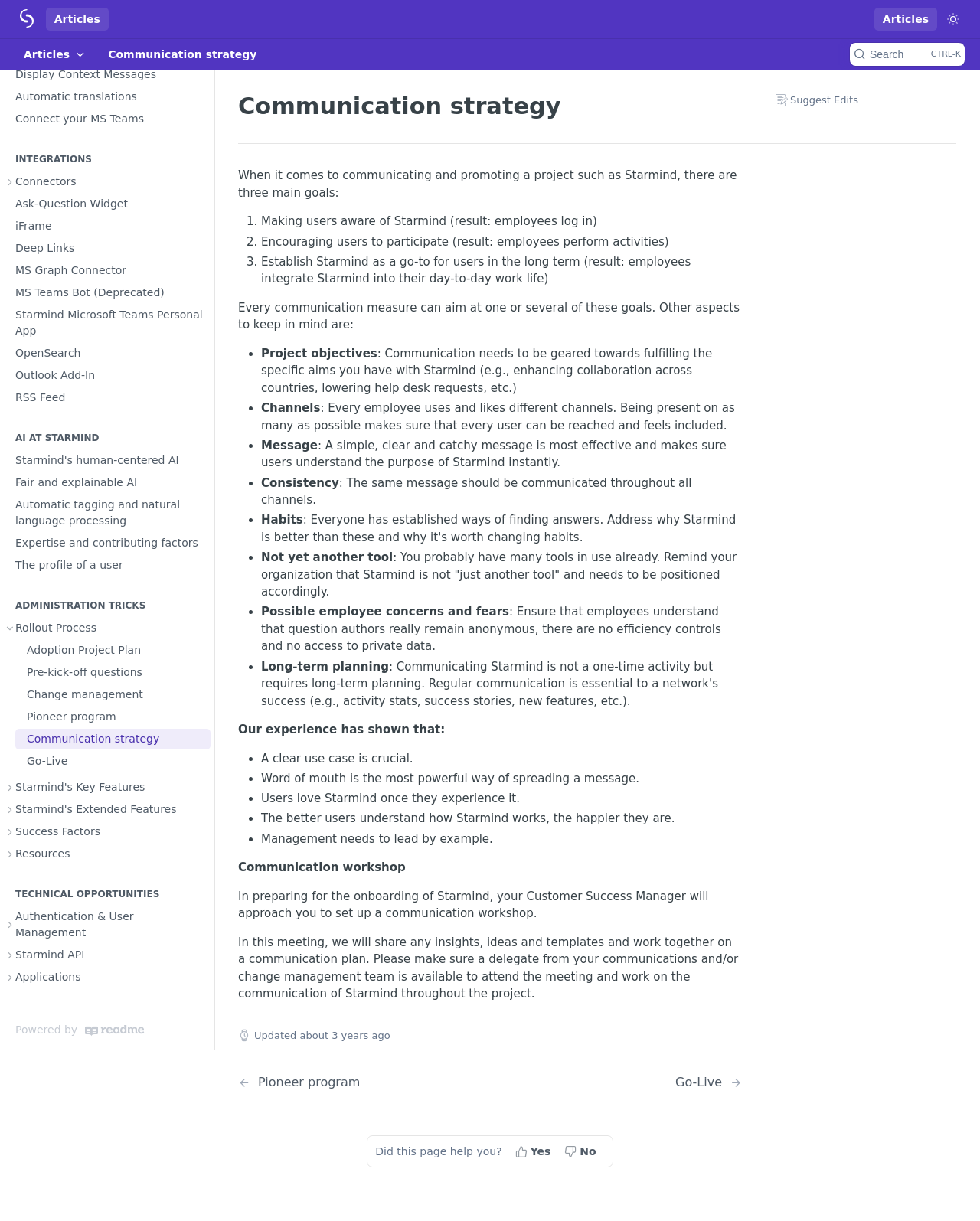Answer the question with a single word or phrase: 
What is the heading above the links 'Organize your content with Categories' and 'Display Context Messages'?

Page navigation